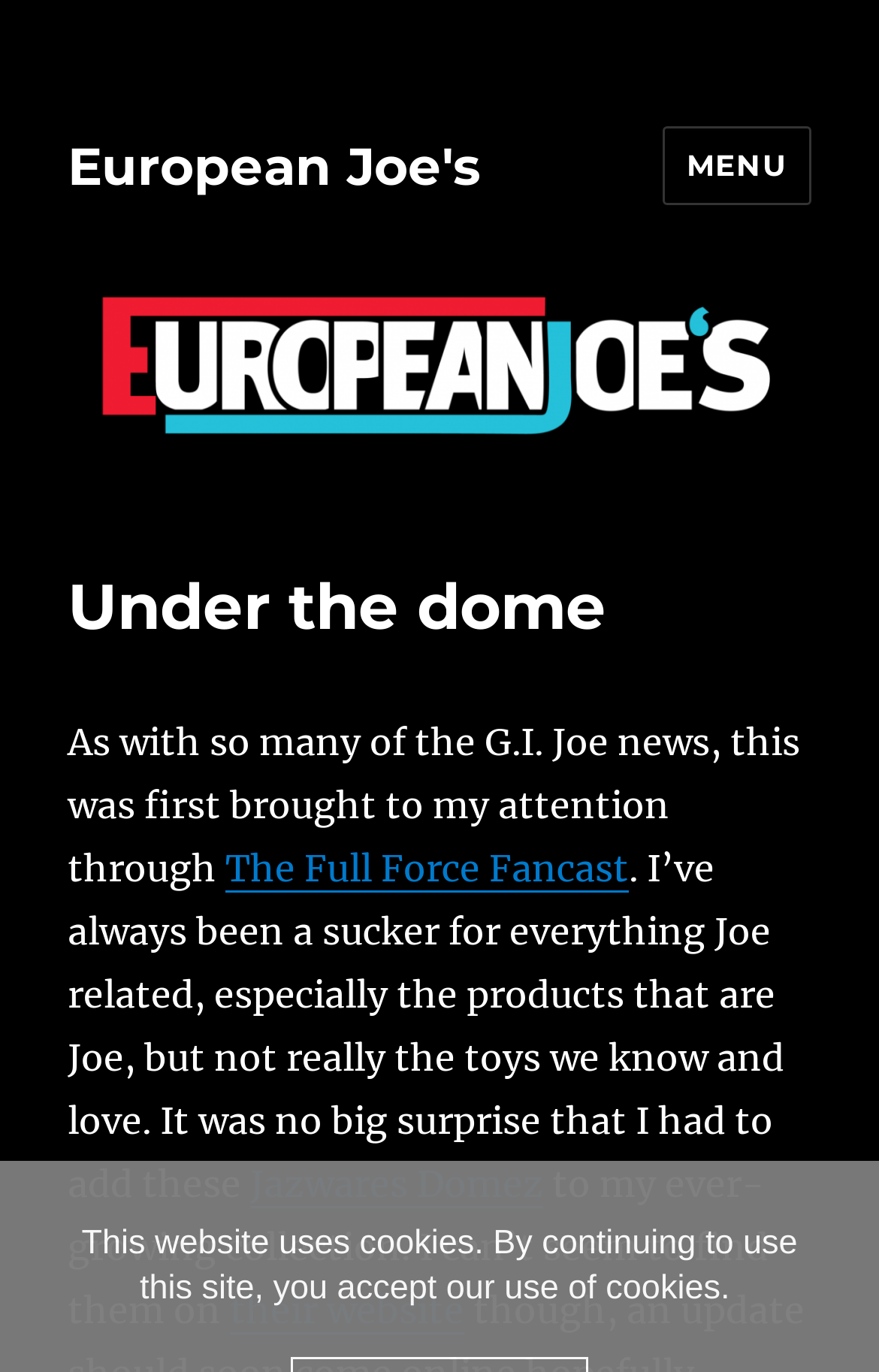What is the name of the website?
Please elaborate on the answer to the question with detailed information.

The name of the website can be found in the top-left corner of the webpage, where it says 'European Joe's' in a link format.